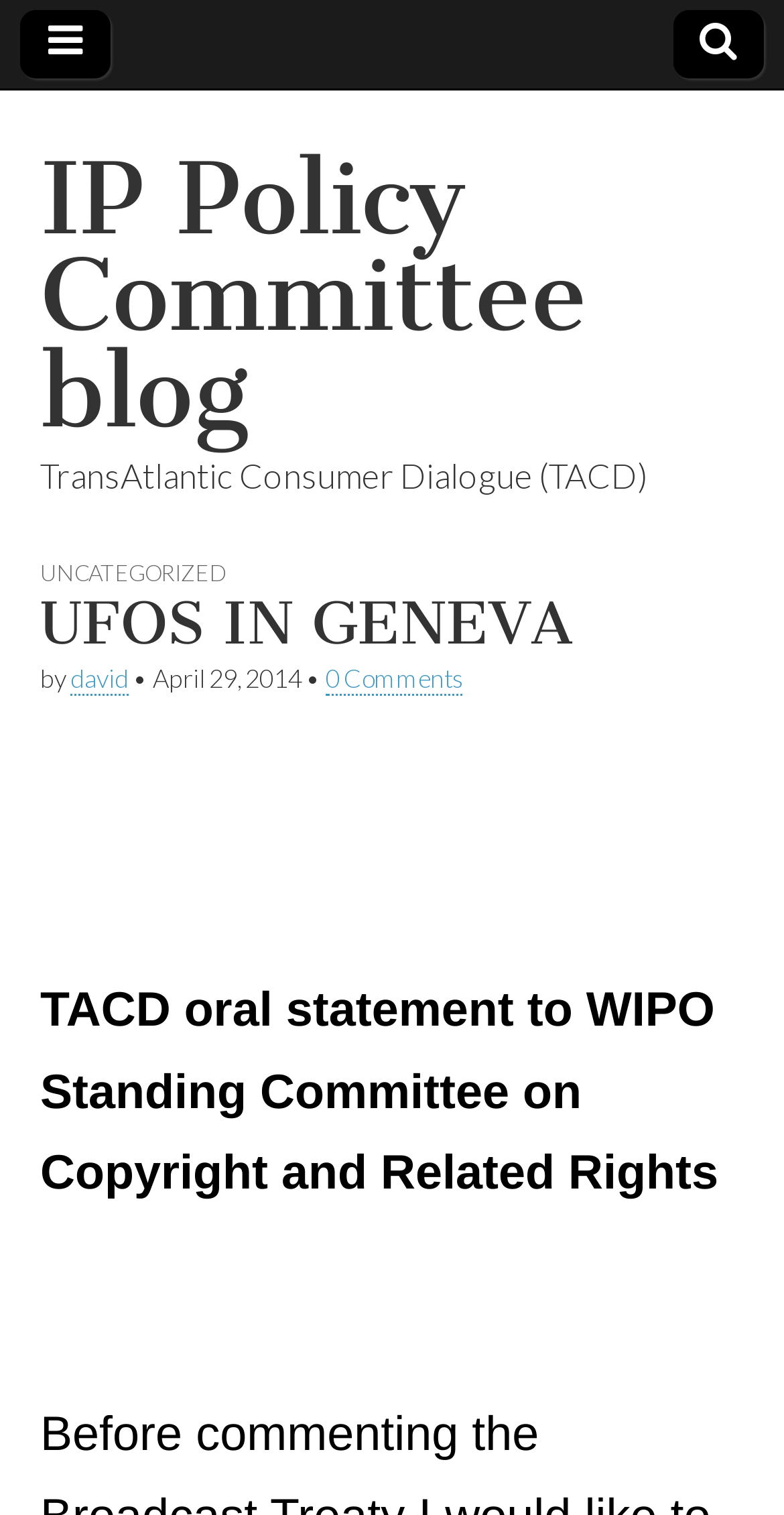When was the article published?
Refer to the screenshot and answer in one word or phrase.

April 29, 2014